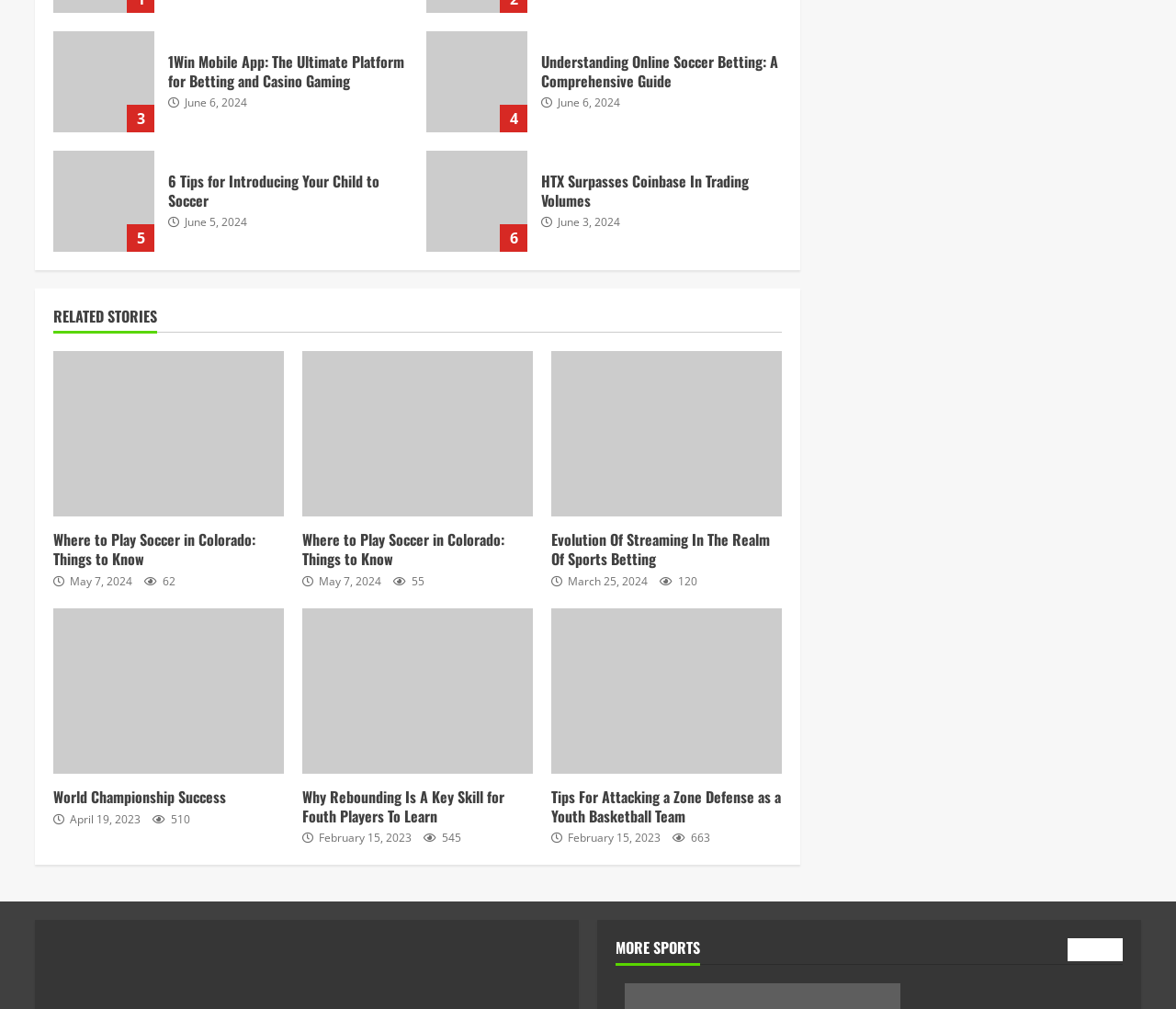Bounding box coordinates should be in the format (top-left x, top-left y, bottom-right x, bottom-right y) and all values should be floating point numbers between 0 and 1. Determine the bounding box coordinate for the UI element described as: World Championship Success

[0.045, 0.603, 0.241, 0.767]